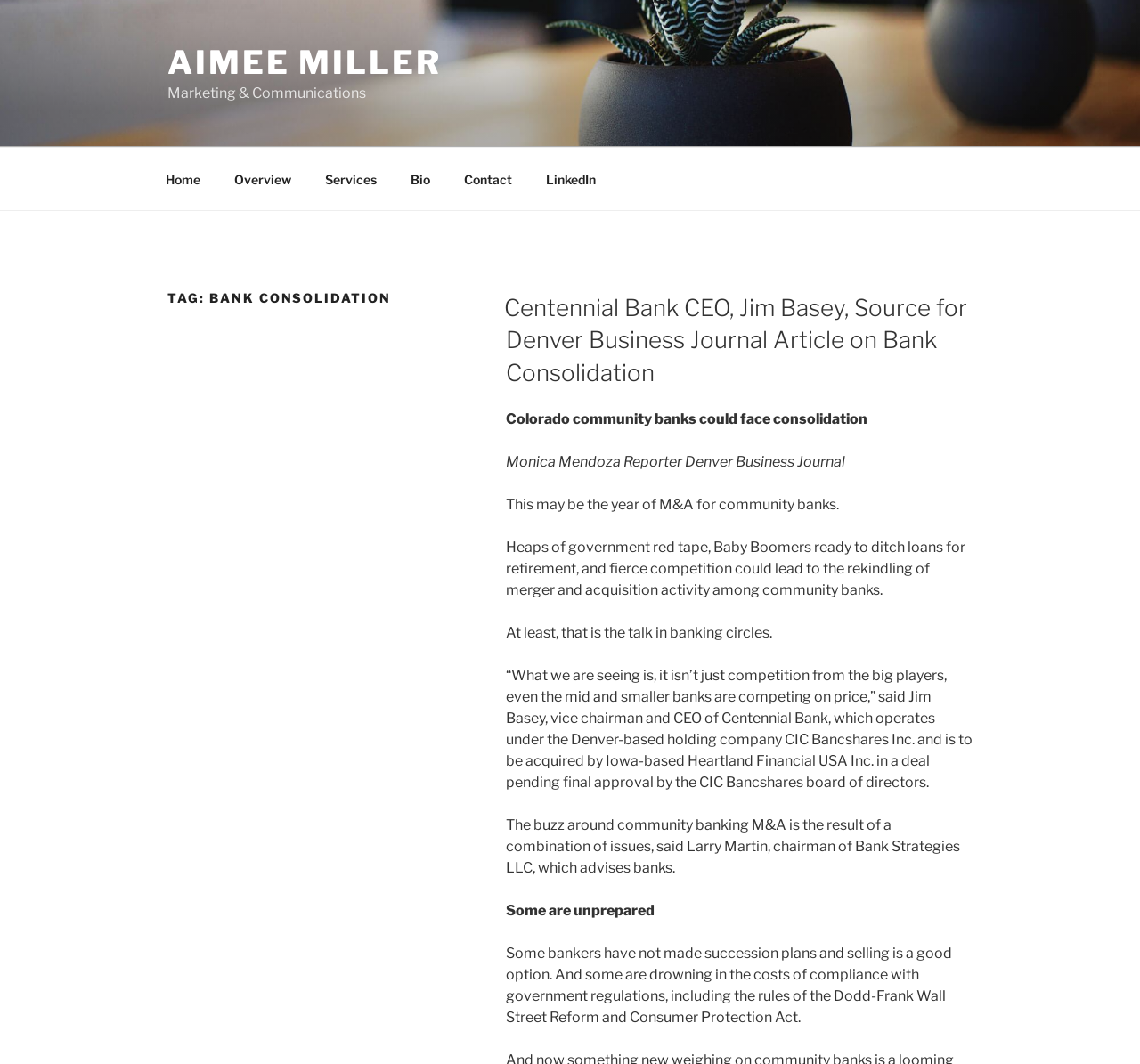What is the topic of the article?
Use the screenshot to answer the question with a single word or phrase.

Bank Consolidation